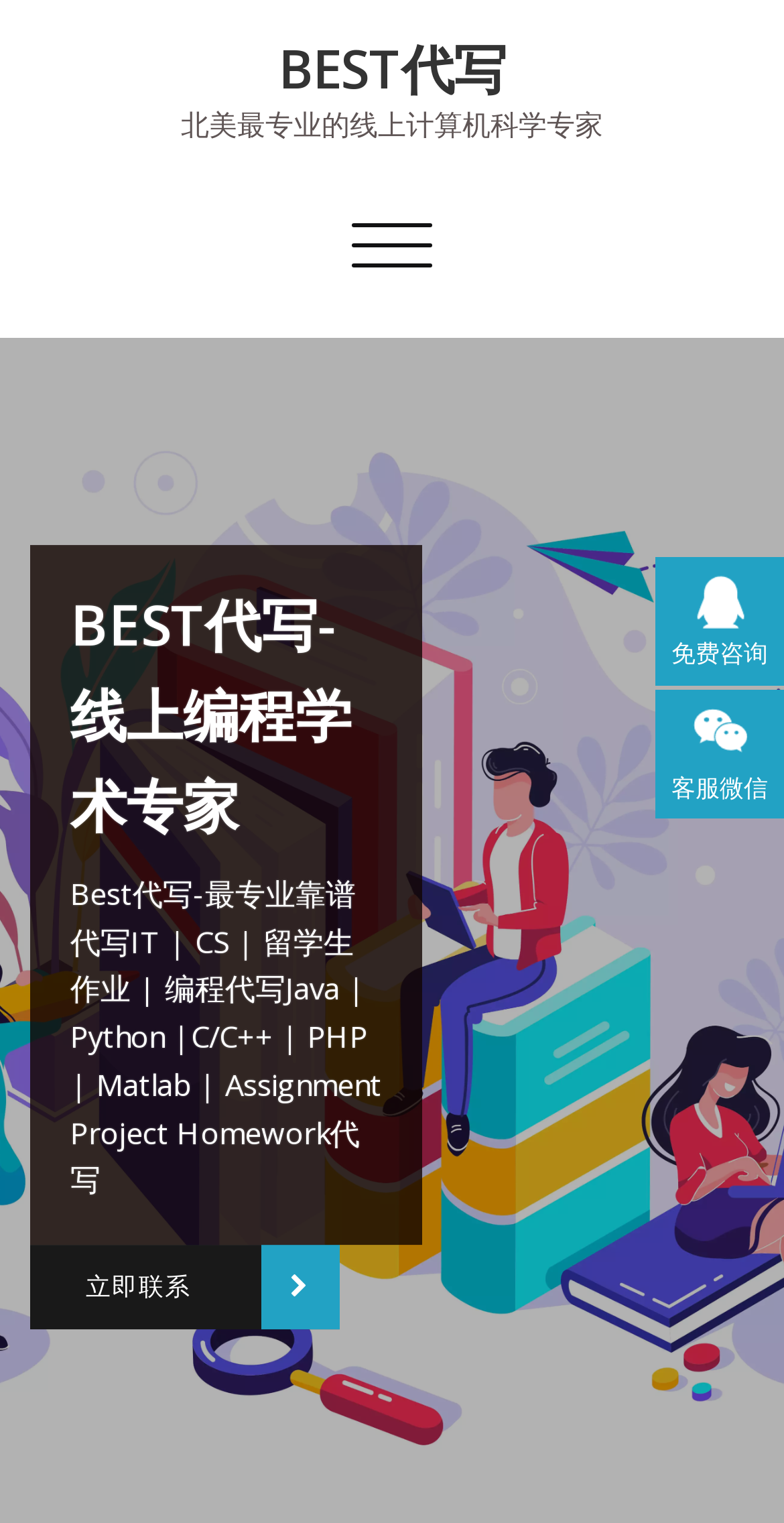Respond with a single word or phrase to the following question:
What is the profession of the experts?

计算机科学专家